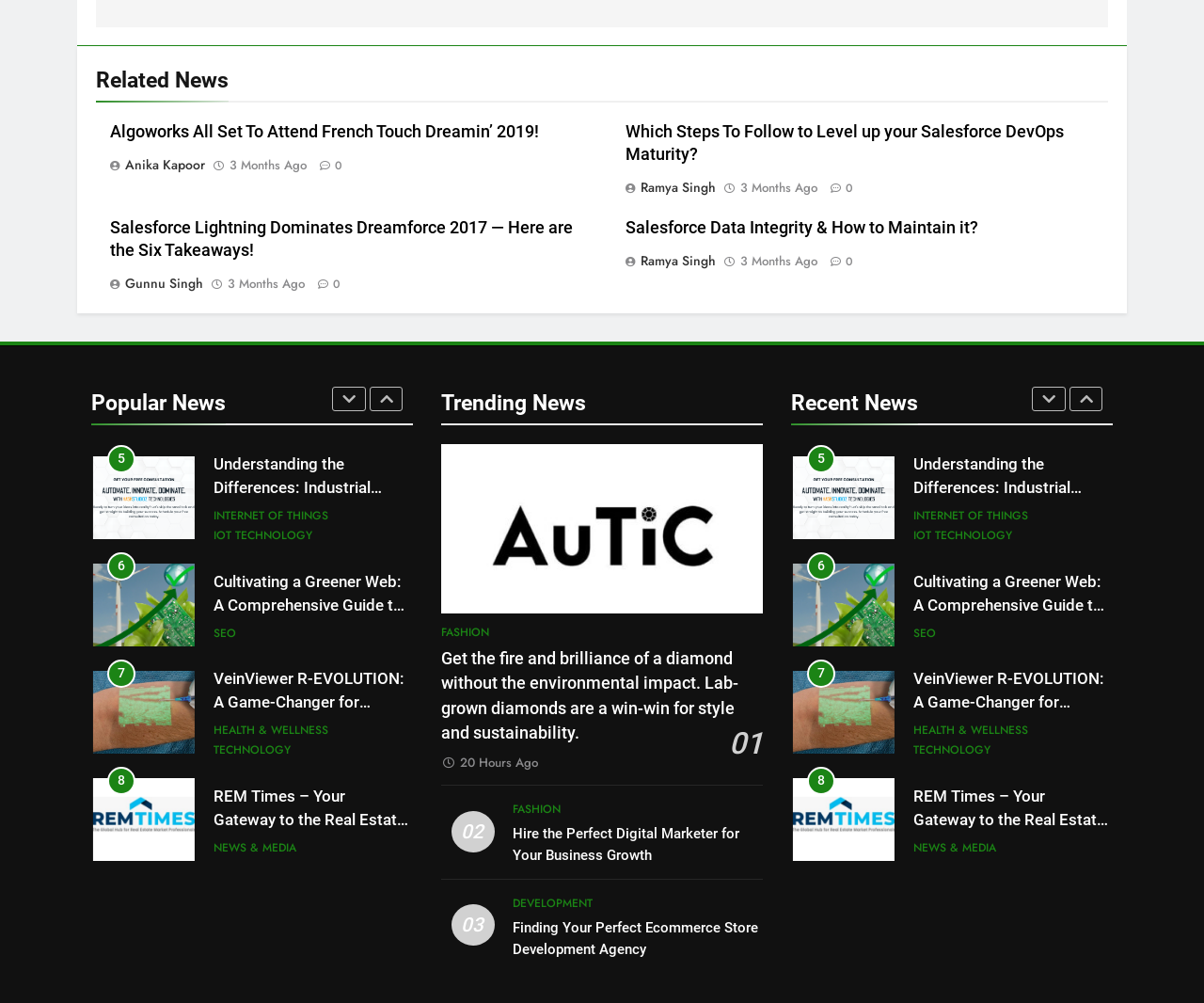Given the element description "3 months ago3 months ago", identify the bounding box of the corresponding UI element.

[0.615, 0.179, 0.679, 0.196]